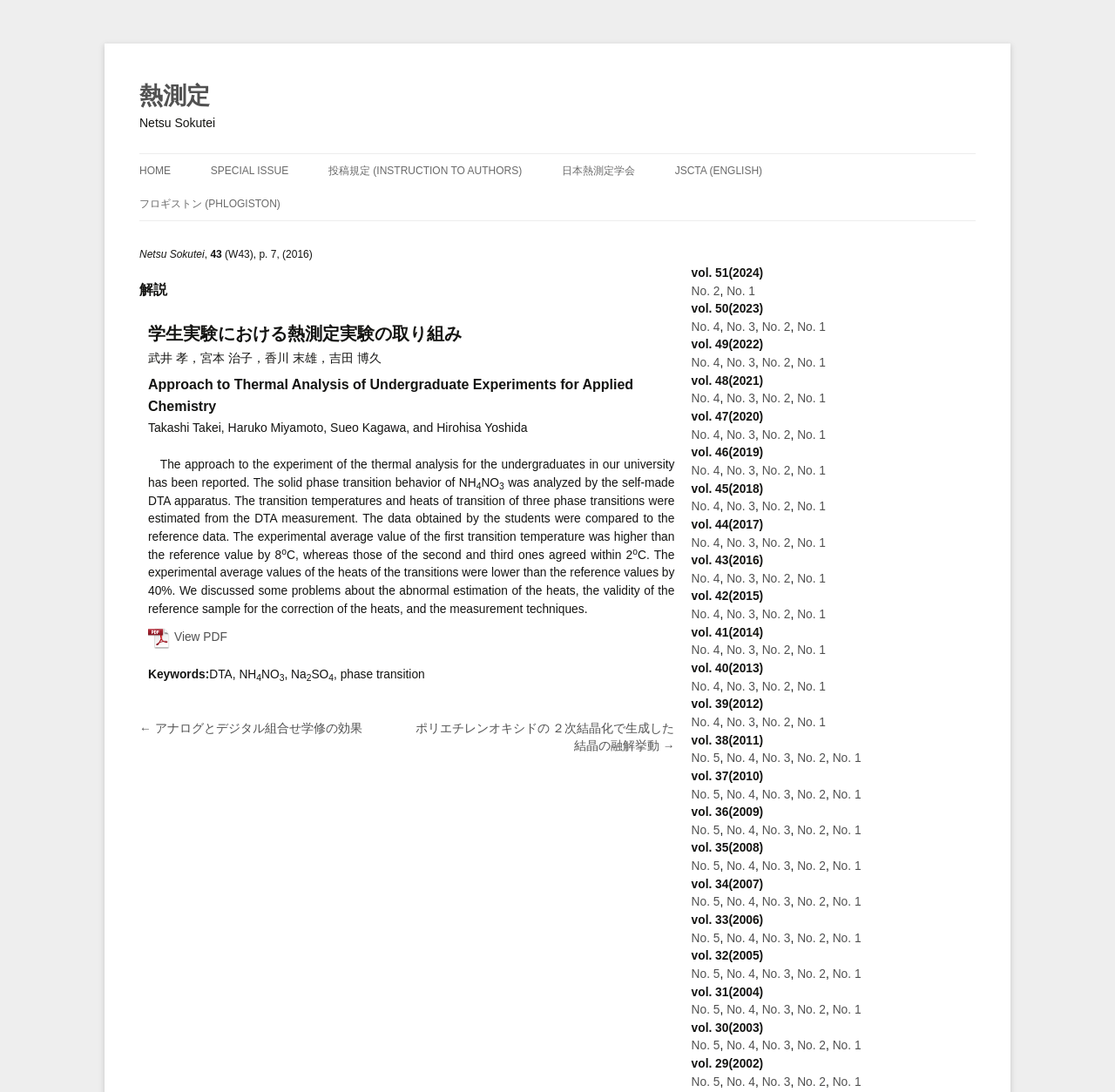Please locate the bounding box coordinates of the element's region that needs to be clicked to follow the instruction: "Click the 'HOME' link". The bounding box coordinates should be provided as four float numbers between 0 and 1, i.e., [left, top, right, bottom].

[0.125, 0.141, 0.153, 0.171]